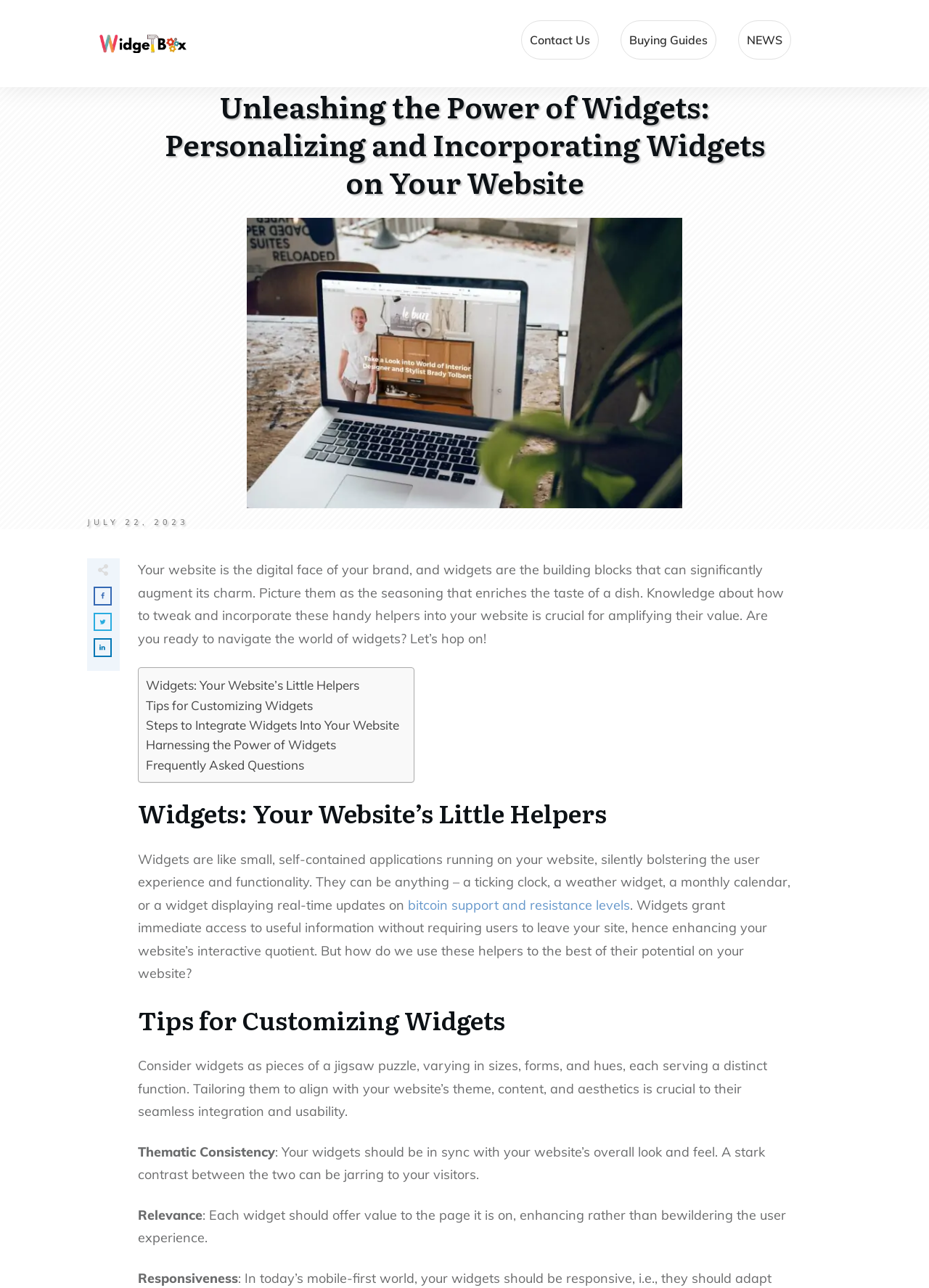Given the description of the UI element: "Medialoper", predict the bounding box coordinates in the form of [left, top, right, bottom], with each value being a float between 0 and 1.

None